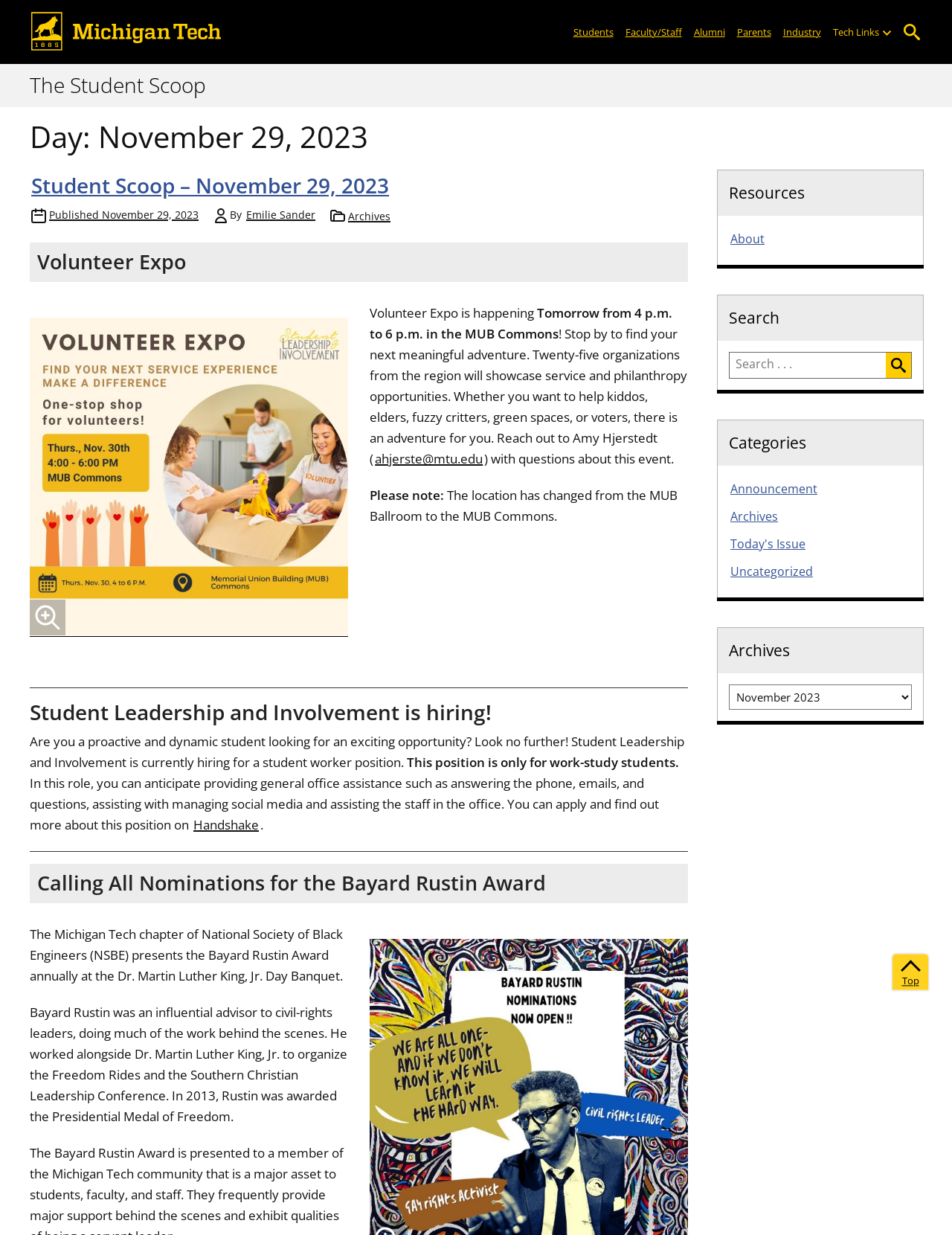Could you highlight the region that needs to be clicked to execute the instruction: "Open the Volunteer Expo link"?

[0.031, 0.257, 0.365, 0.515]